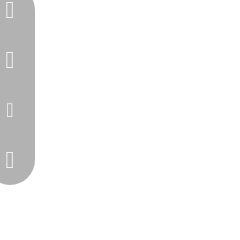Paint a vivid picture with your description of the image.

The image depicts a NEMA socket designed for street lighting applications, specifically showcasing the "Factory Price 3pin 5pin 7pin NEMA Socket for Street Lighting." The socket is crucial for road and area lighting, meeting the requirements specified in ANSIC136.41-2013 for dimming sockets. It features pre-installed contacts and conductors for ease of installation, with power cords designed for varying voltages in lighting circuits.

This NEMA socket can operate effectively in outdoor environments, with a temperature tolerance ranging from -40 to 70 degrees Celsius. This makes it suitable for a variety of outdoor lamps. The image emphasizes its robust design and functional features, aligning with the needs of modern lighting solutions.